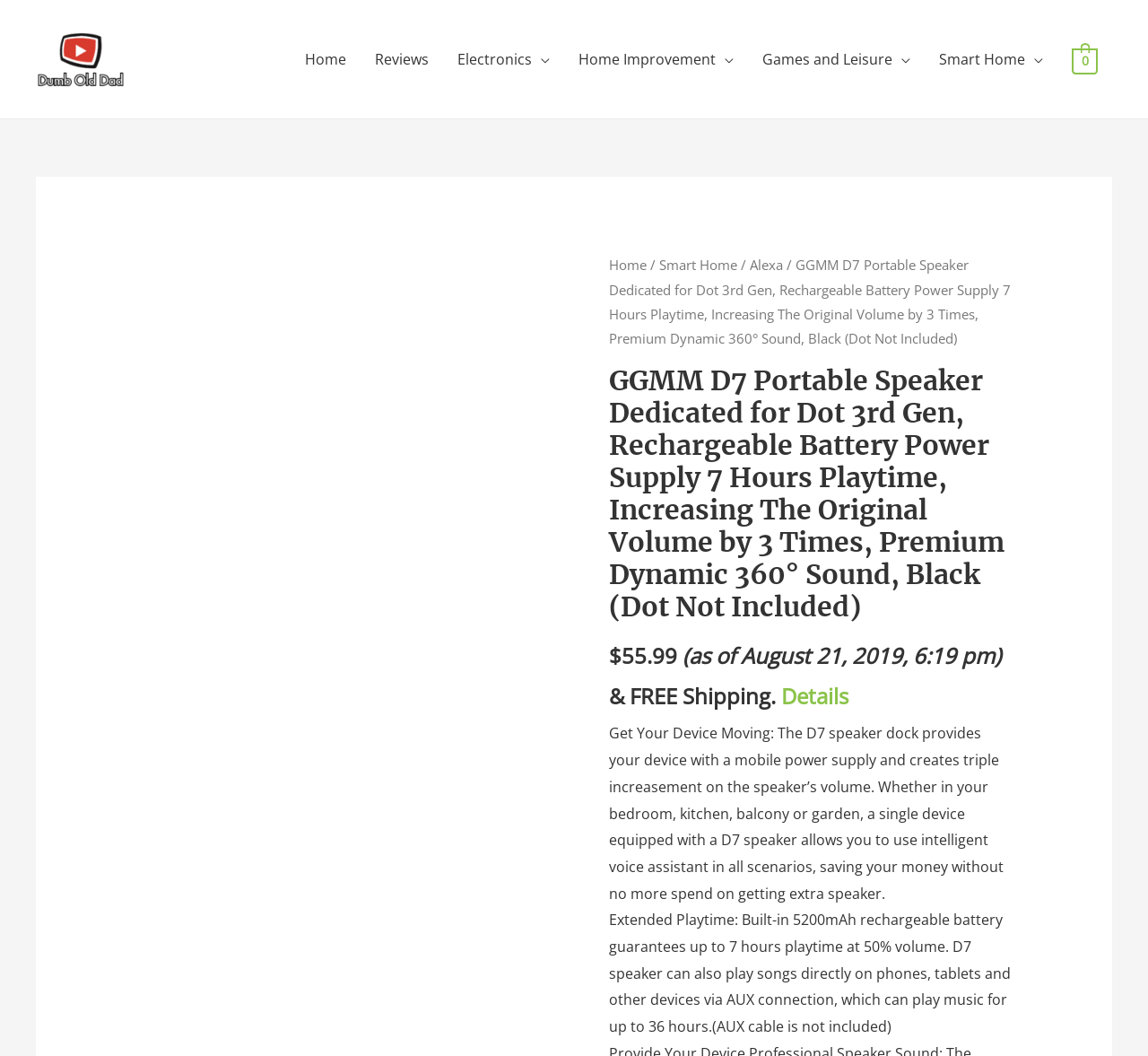Please identify the bounding box coordinates of the element's region that should be clicked to execute the following instruction: "Check the product price". The bounding box coordinates must be four float numbers between 0 and 1, i.e., [left, top, right, bottom].

[0.542, 0.607, 0.59, 0.635]